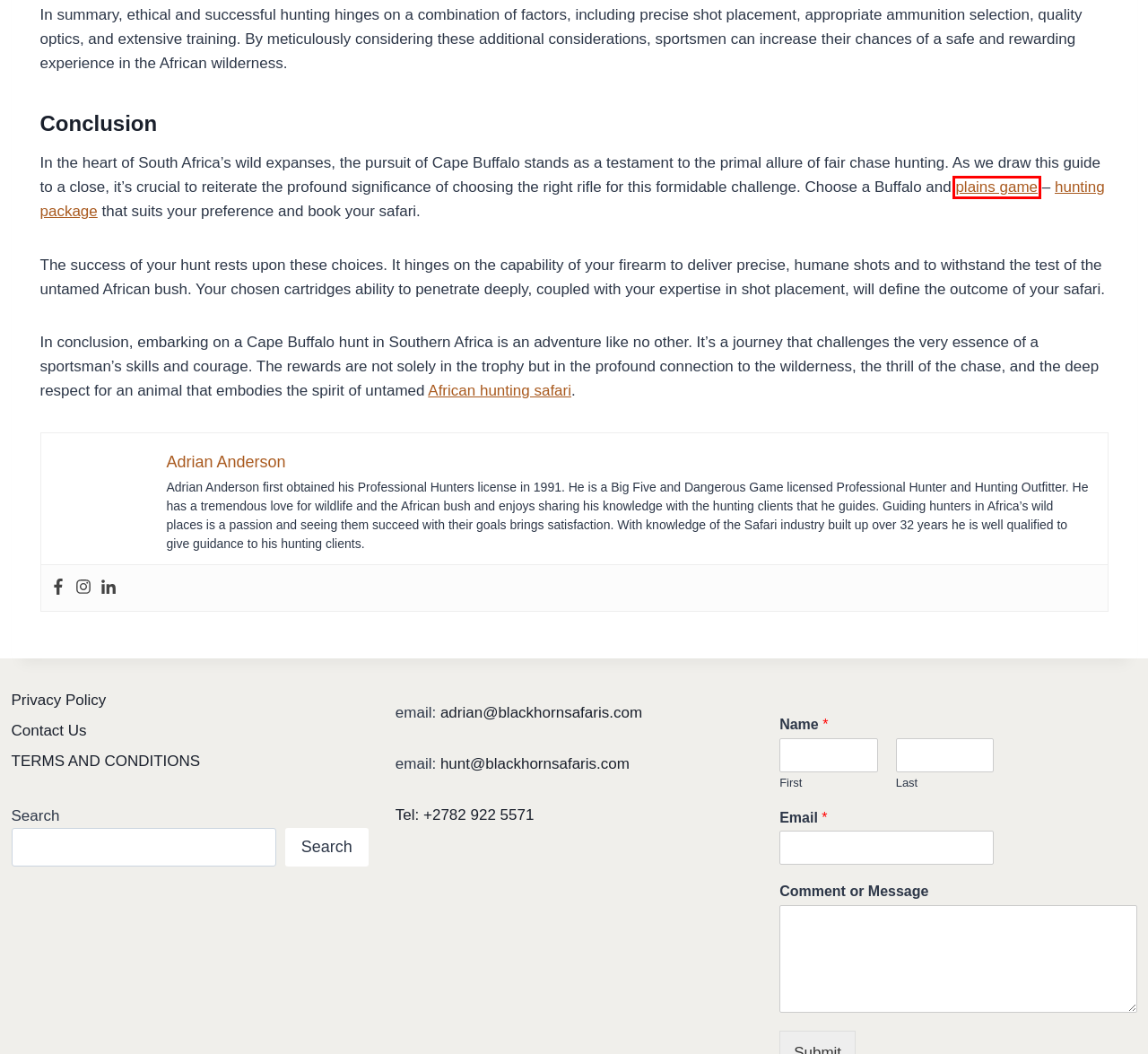You have a screenshot of a webpage with a red bounding box around an element. Choose the best matching webpage description that would appear after clicking the highlighted element. Here are the candidates:
A. Hunting Safari Packages in South Africa African Hunting Package
B. Privacy Policy - Blackhorn Safaris
C. Hunting Trip Planning African Hunting Safaris in South Africa
D. Plains Game Hunt in South Africa - Safari Species Available
E. Adrian Anderson, Author at Blackhorn Safaris
F. Excellent hunting Safari prices in South Africa for an Africa Hunt
G. Plains Game Hunting in South Africa, Safaris and Hunting Packages
H. TERMS AND CONDITIONS - Blackhorn Safaris

G